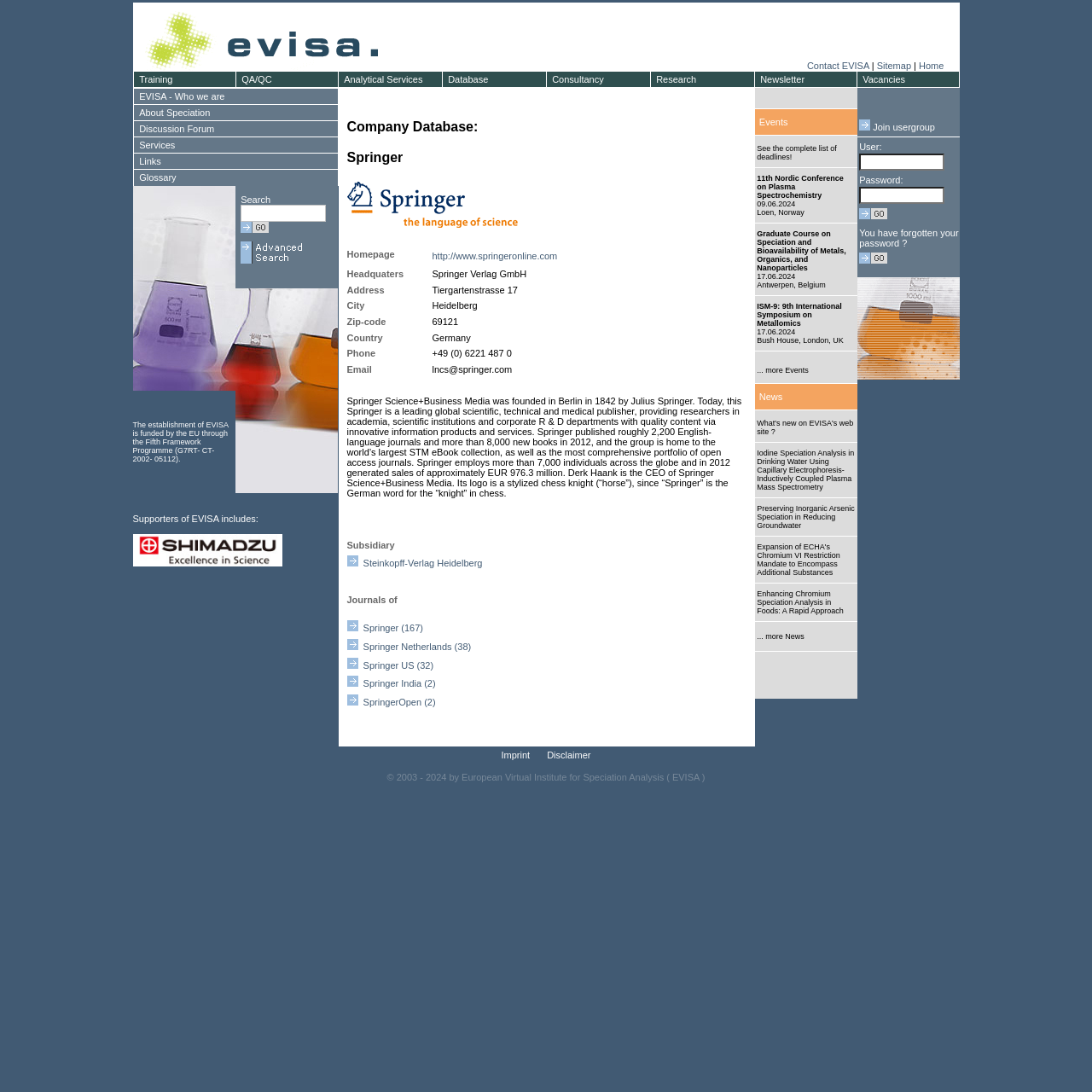Find the bounding box coordinates for the area that should be clicked to accomplish the instruction: "View Training".

[0.122, 0.066, 0.215, 0.08]